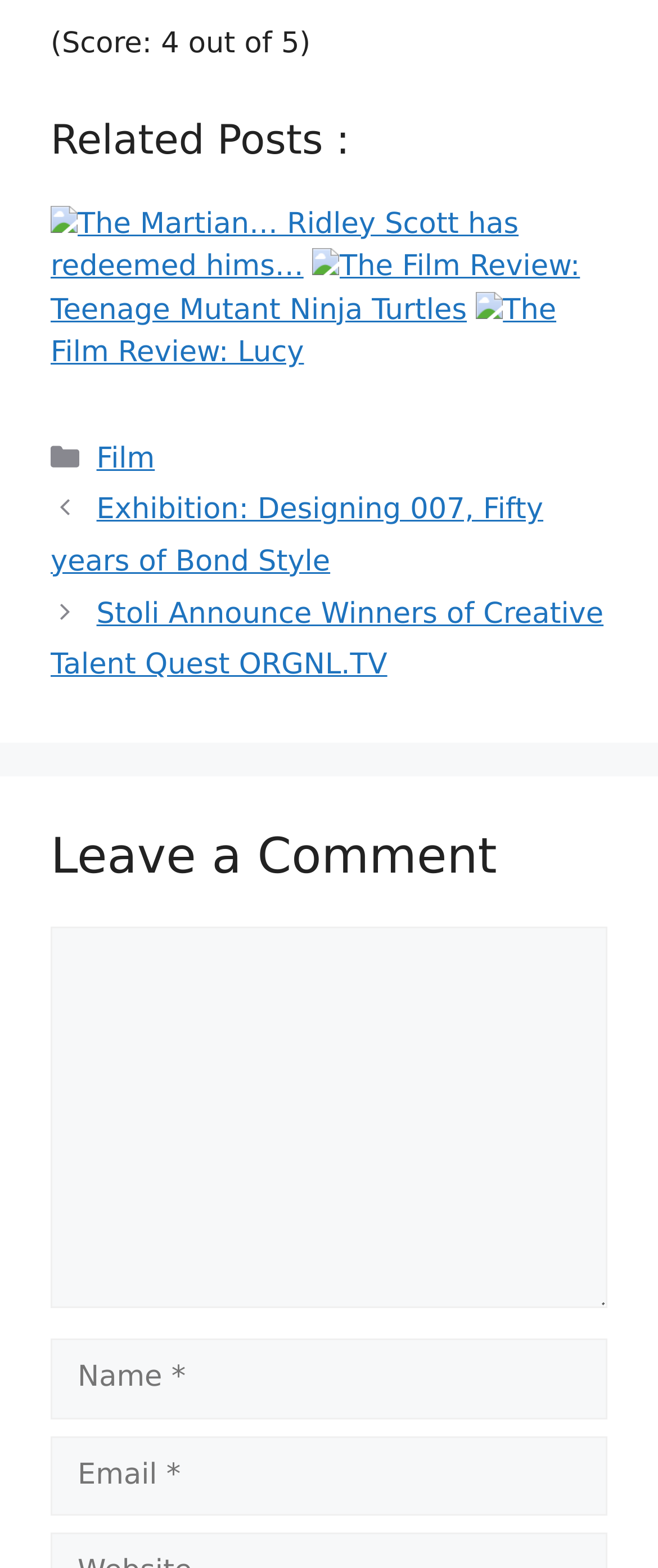Determine the bounding box coordinates for the area you should click to complete the following instruction: "Click on the 'Related Posts' link".

[0.077, 0.07, 0.923, 0.108]